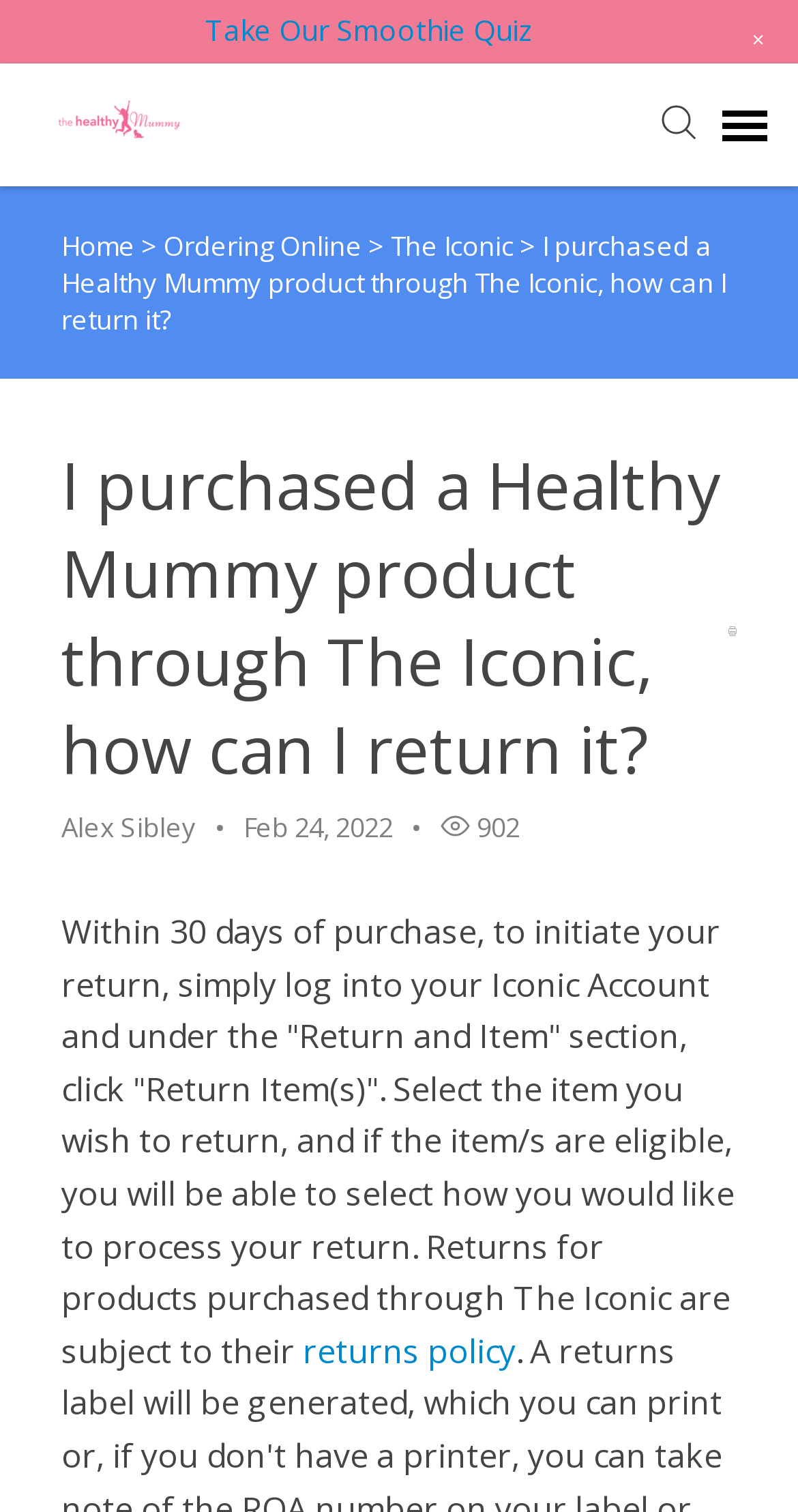Point out the bounding box coordinates of the section to click in order to follow this instruction: "Login to your account".

[0.054, 0.153, 0.882, 0.177]